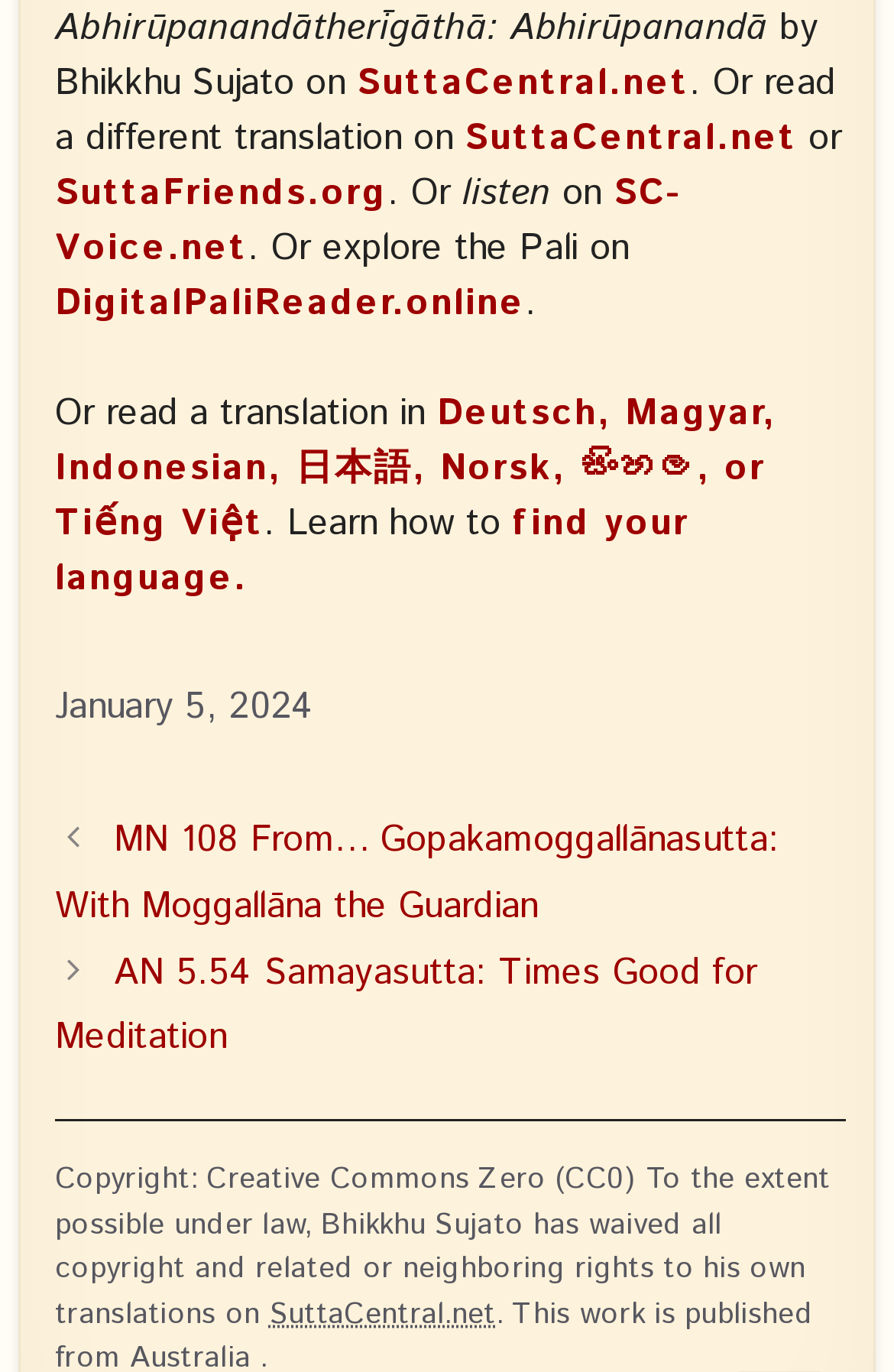Who is the author of the translations?
Use the information from the image to give a detailed answer to the question.

The author of the translations is mentioned in the copyright section at the bottom of the webpage, which states 'To the extent possible under law, Bhikkhu Sujato has waived all copyright and related or neighboring rights to his own translations on...'.